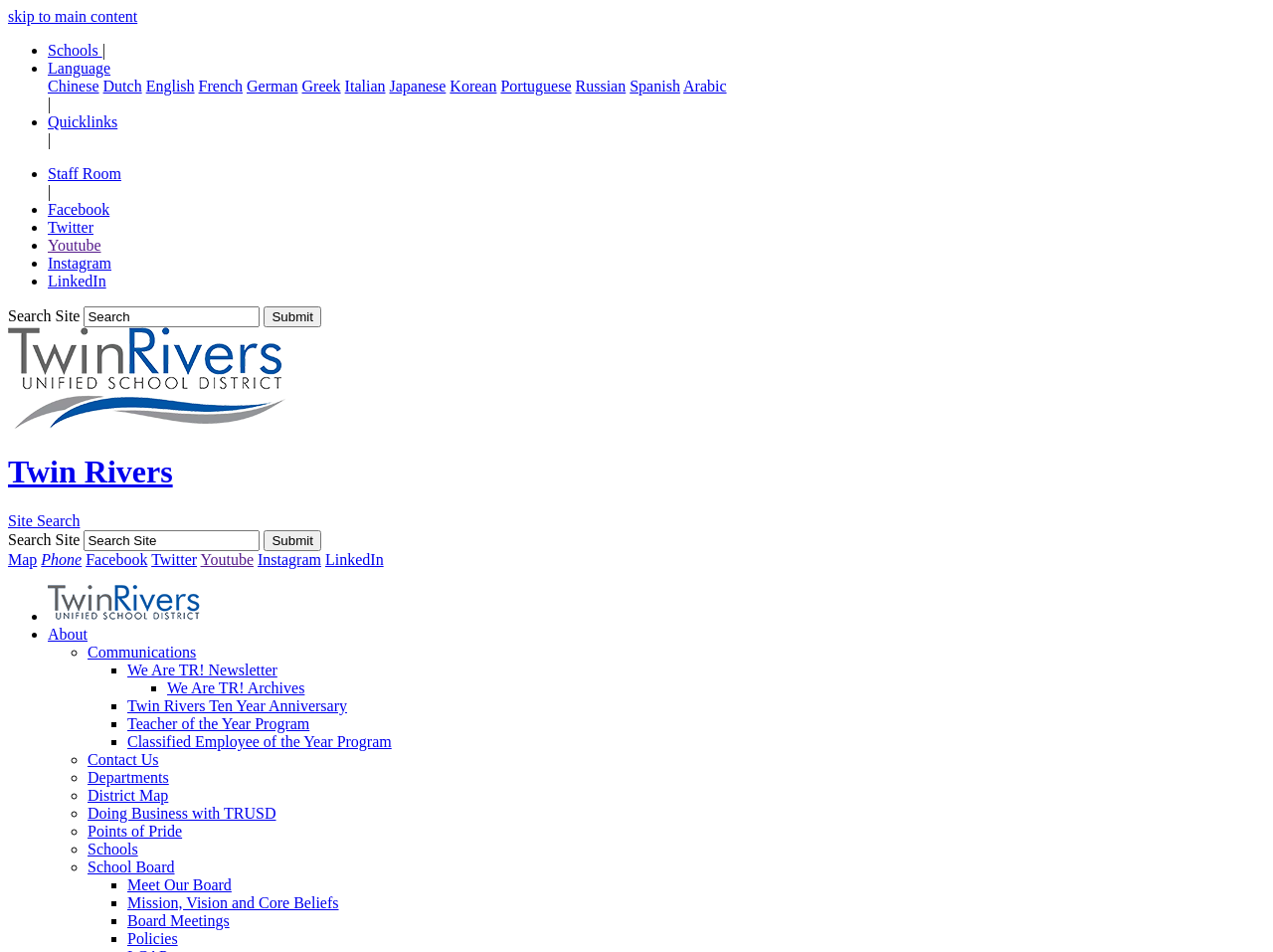Determine the bounding box coordinates of the area to click in order to meet this instruction: "Go to Schools".

[0.038, 0.044, 0.08, 0.062]